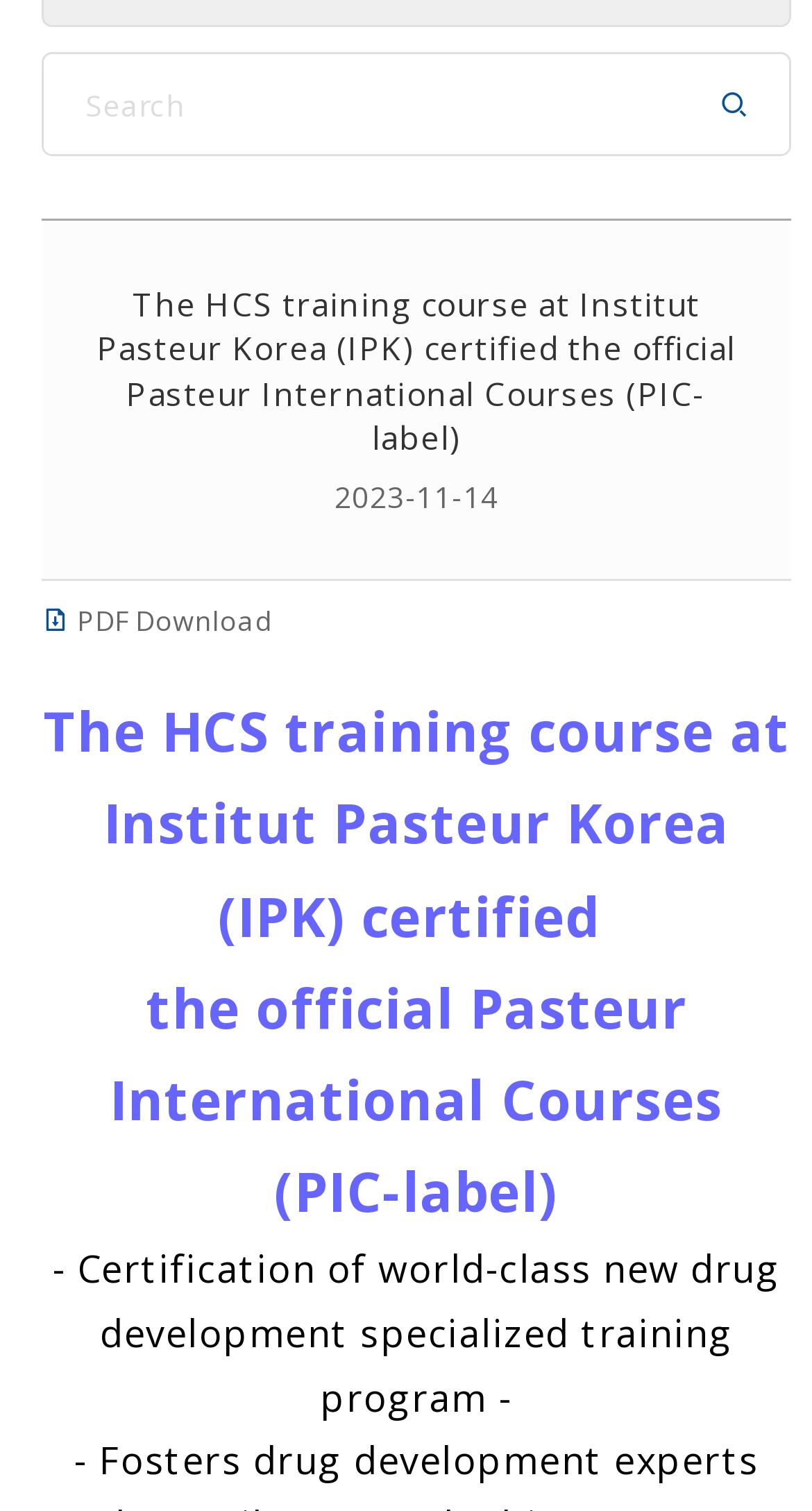Extract the bounding box coordinates for the UI element described as: "name="s_keywords" placeholder="Search"".

[0.051, 0.034, 0.974, 0.103]